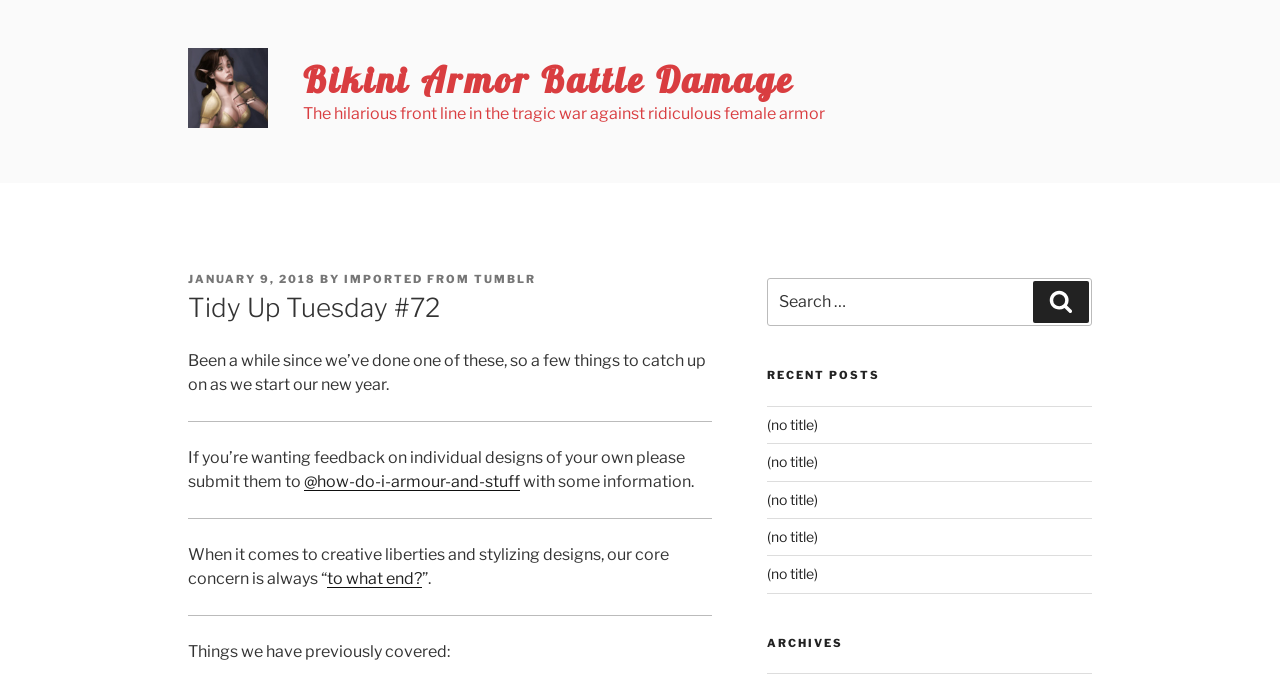Locate the headline of the webpage and generate its content.

Tidy Up Tuesday #72